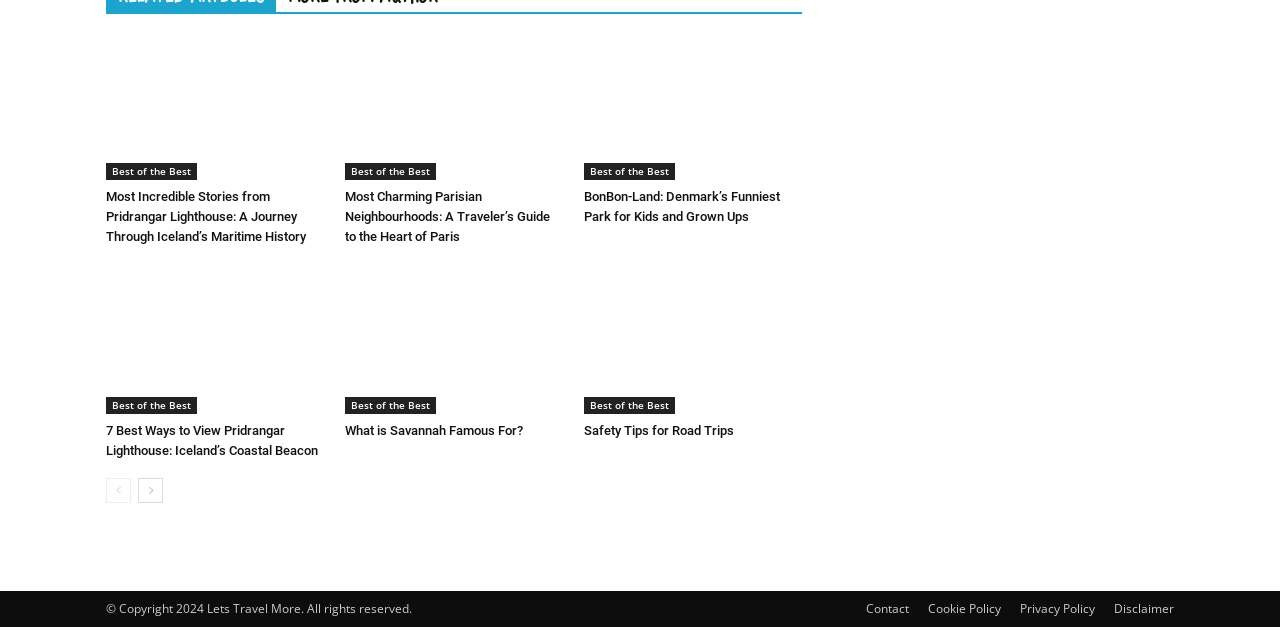Identify the bounding box coordinates of the region I need to click to complete this instruction: "Select the 'Registre' option".

None